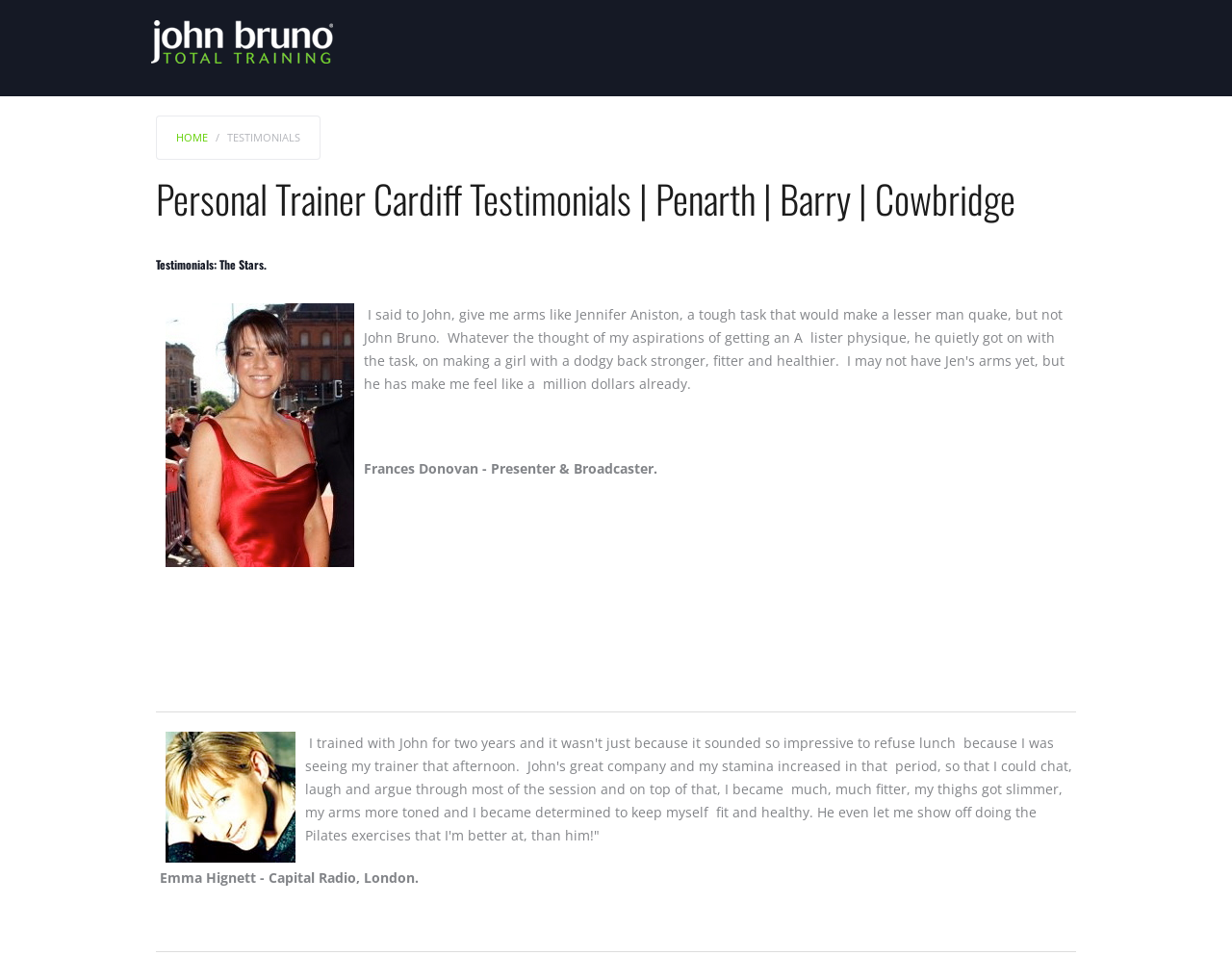Given the description "Blog", determine the bounding box of the corresponding UI element.

[0.812, 0.118, 0.846, 0.188]